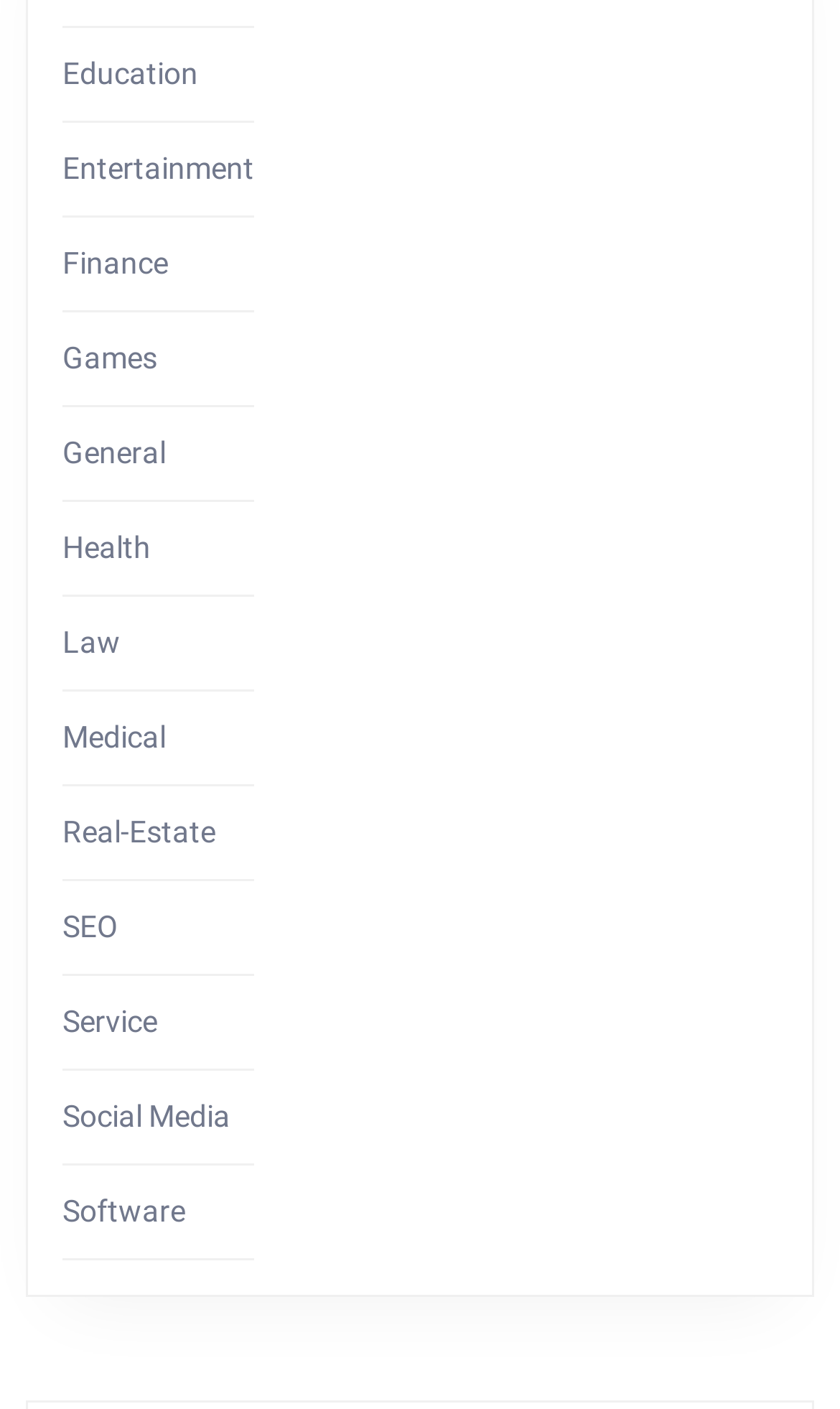Please identify the bounding box coordinates of the element I need to click to follow this instruction: "Browse Entertainment".

[0.074, 0.106, 0.303, 0.131]